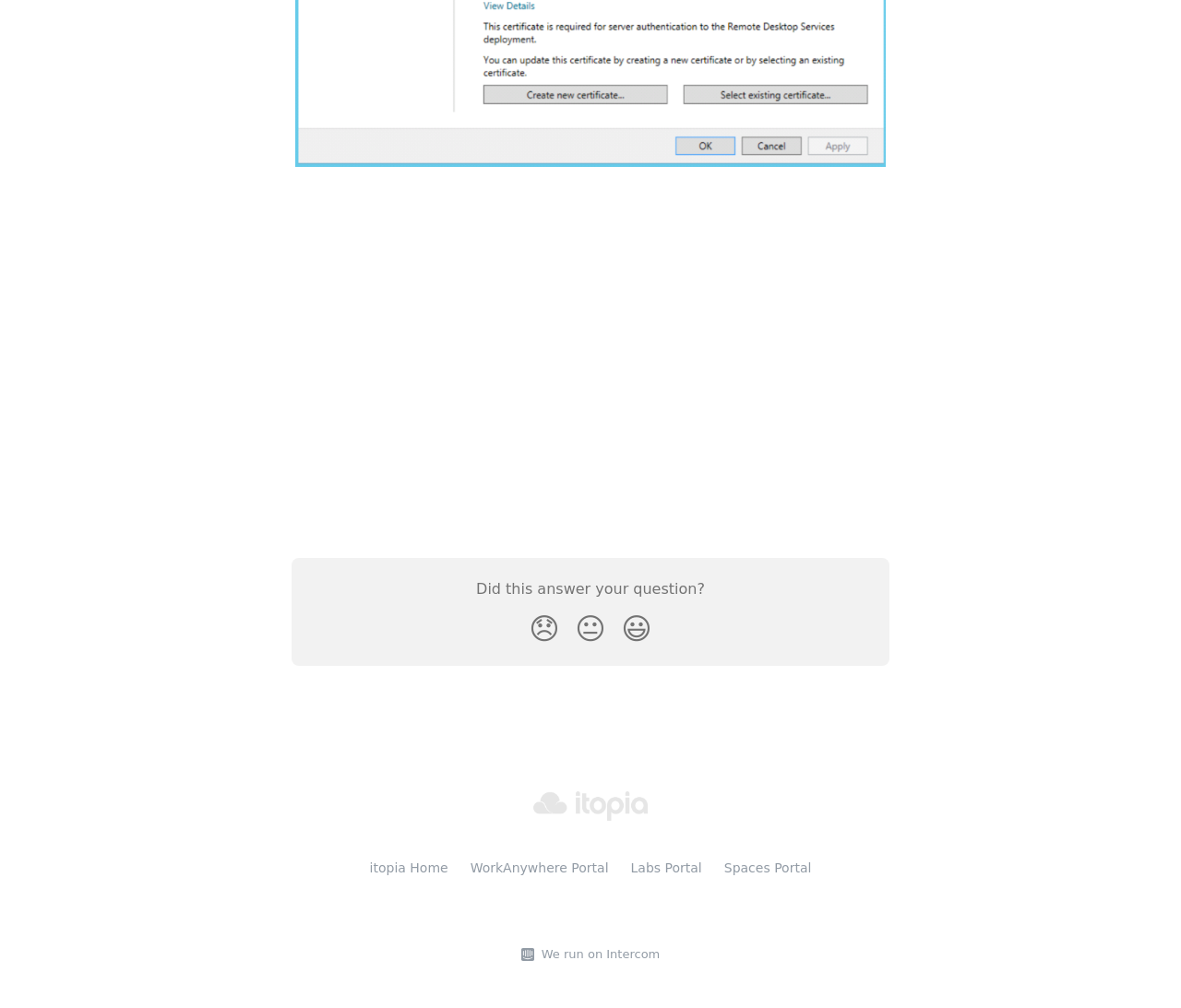Please identify the bounding box coordinates of the element's region that needs to be clicked to fulfill the following instruction: "Visit the WorkAnywhere Portal". The bounding box coordinates should consist of four float numbers between 0 and 1, i.e., [left, top, right, bottom].

[0.398, 0.854, 0.515, 0.868]